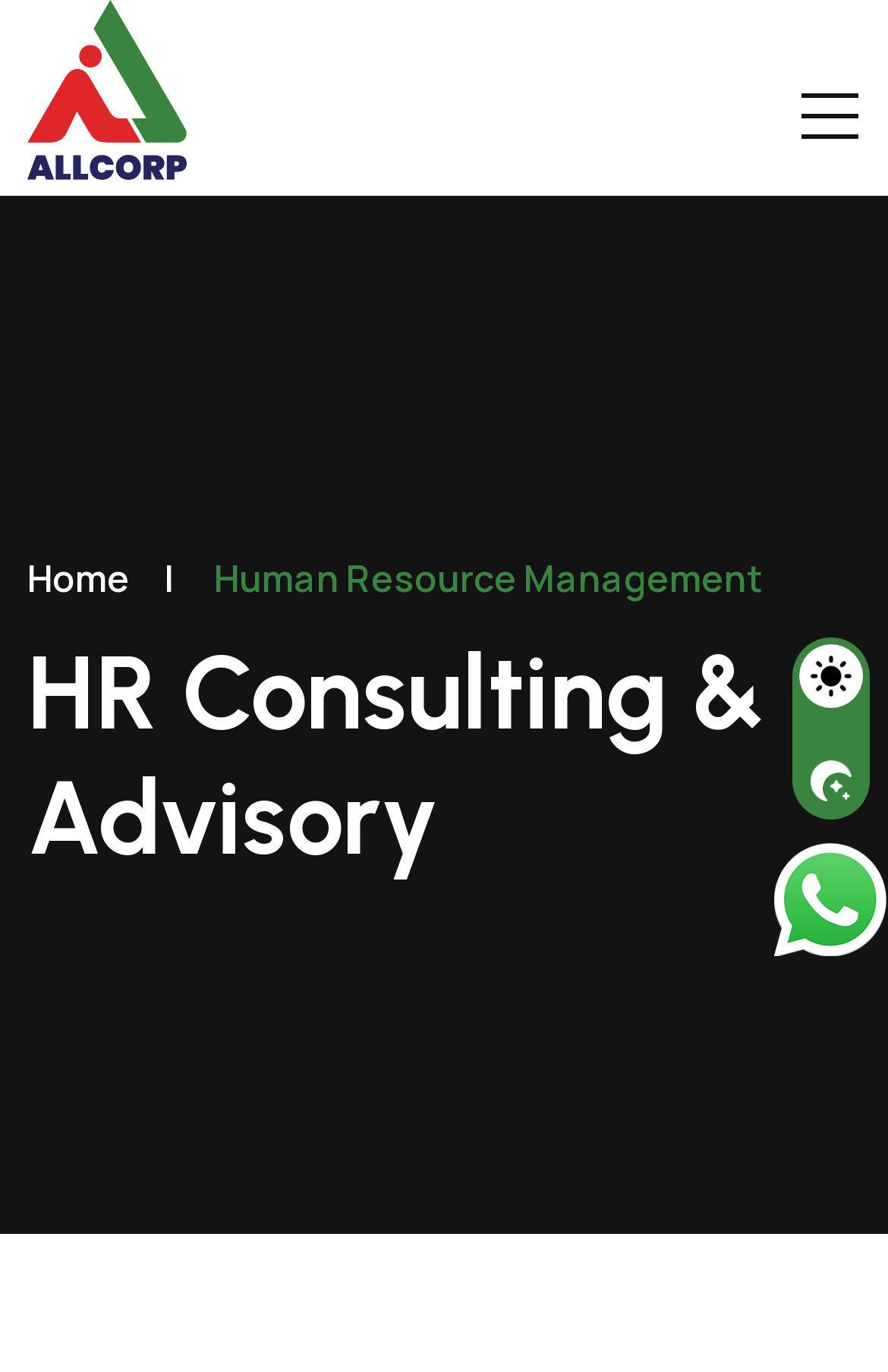What is the first service offered by ALLCORP?
Based on the screenshot, answer the question with a single word or phrase.

Human Resource Management